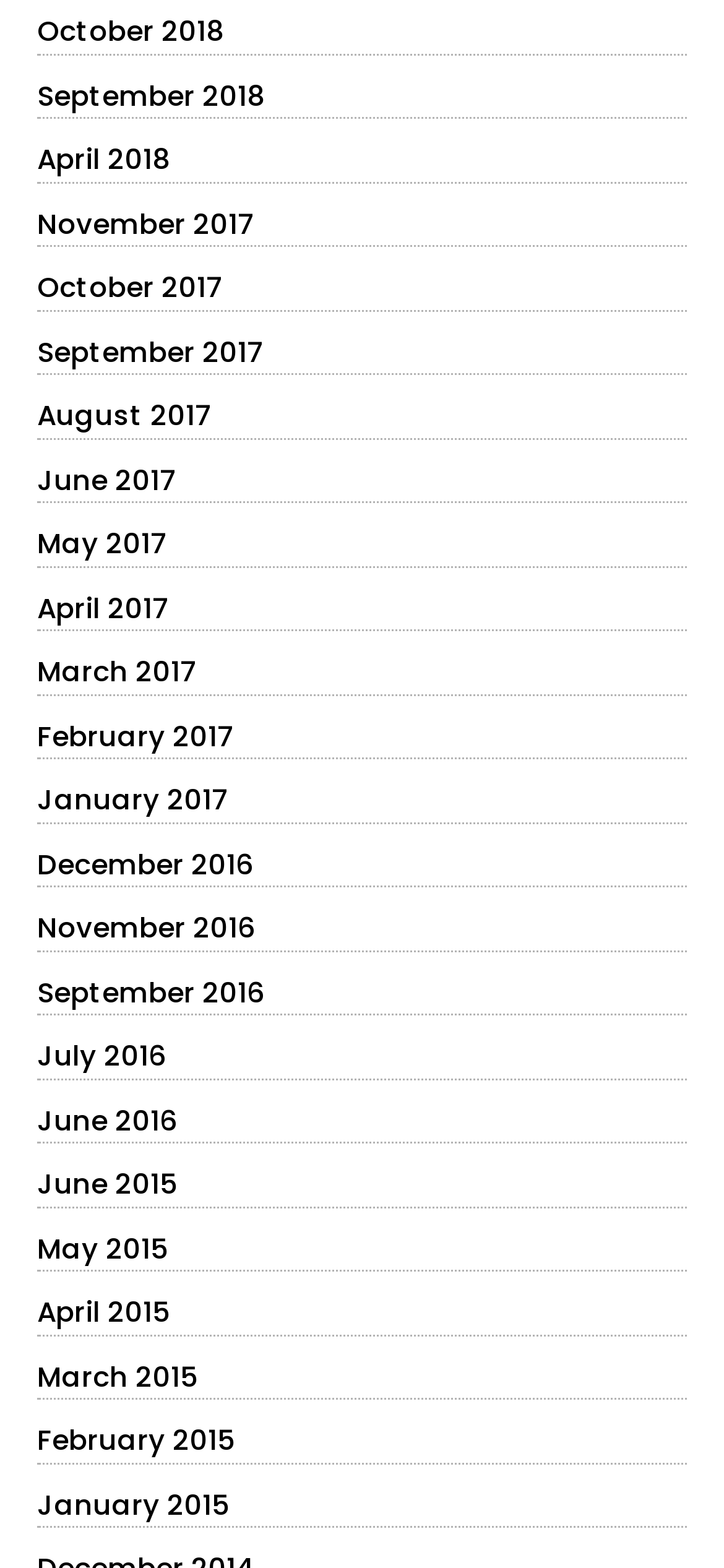Please pinpoint the bounding box coordinates for the region I should click to adhere to this instruction: "view September 2017".

[0.051, 0.212, 0.364, 0.236]